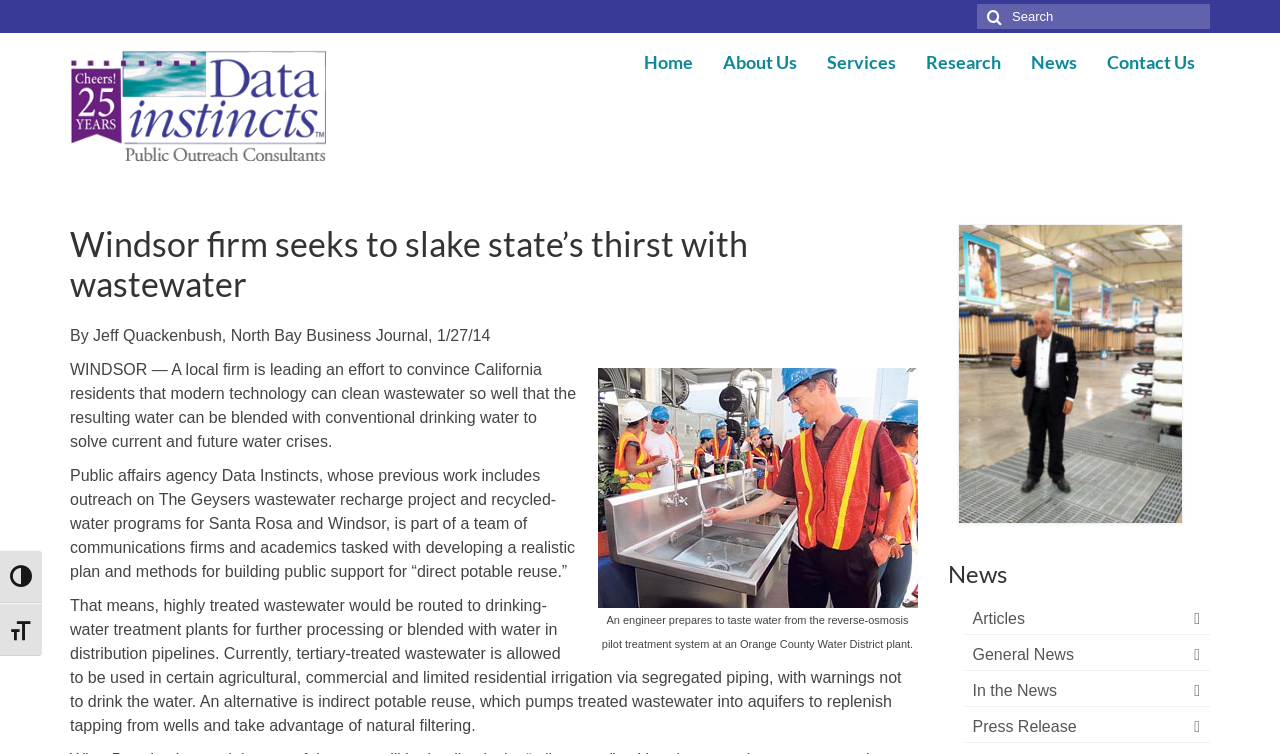Specify the bounding box coordinates of the region I need to click to perform the following instruction: "Toggle high contrast mode". The coordinates must be four float numbers in the range of 0 to 1, i.e., [left, top, right, bottom].

[0.0, 0.73, 0.033, 0.8]